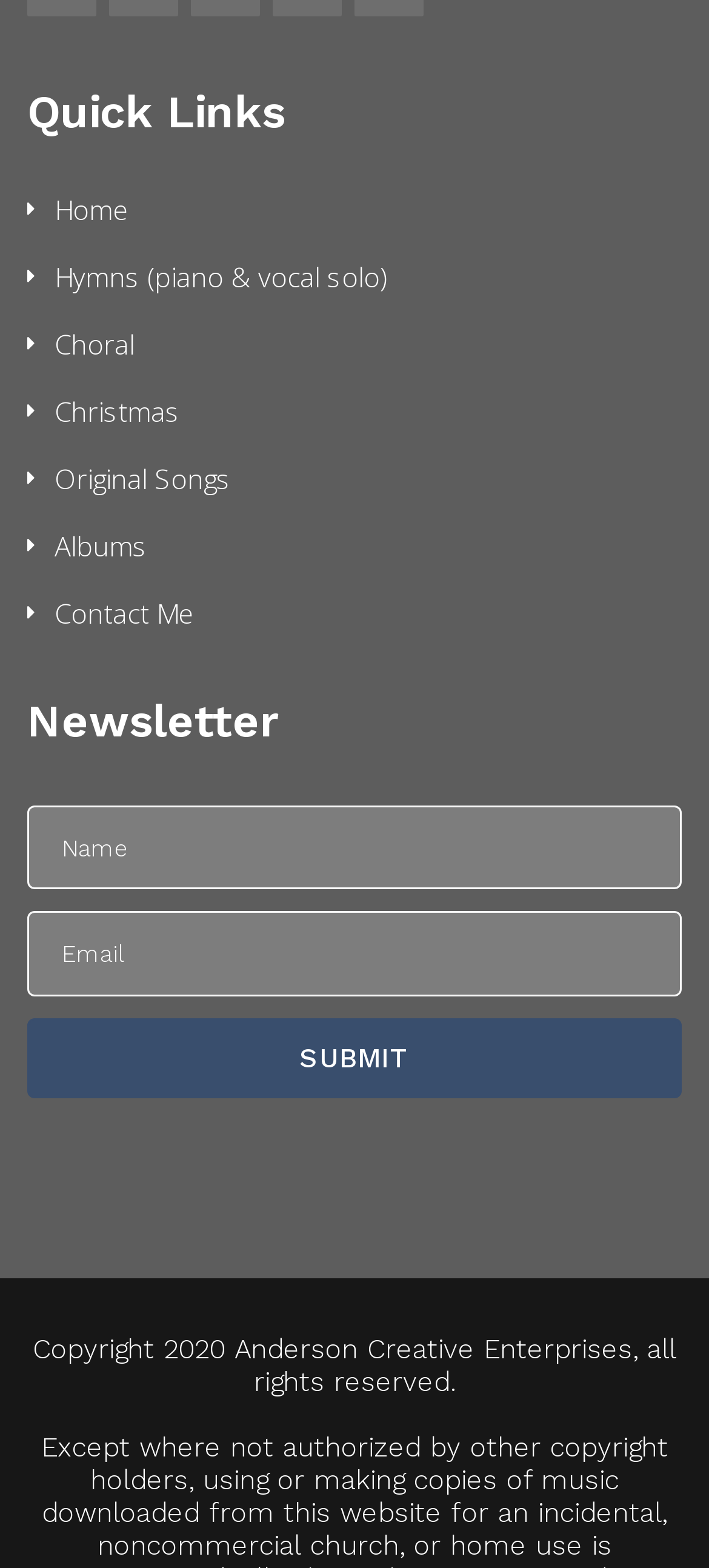What is the copyright year?
Based on the screenshot, respond with a single word or phrase.

2020